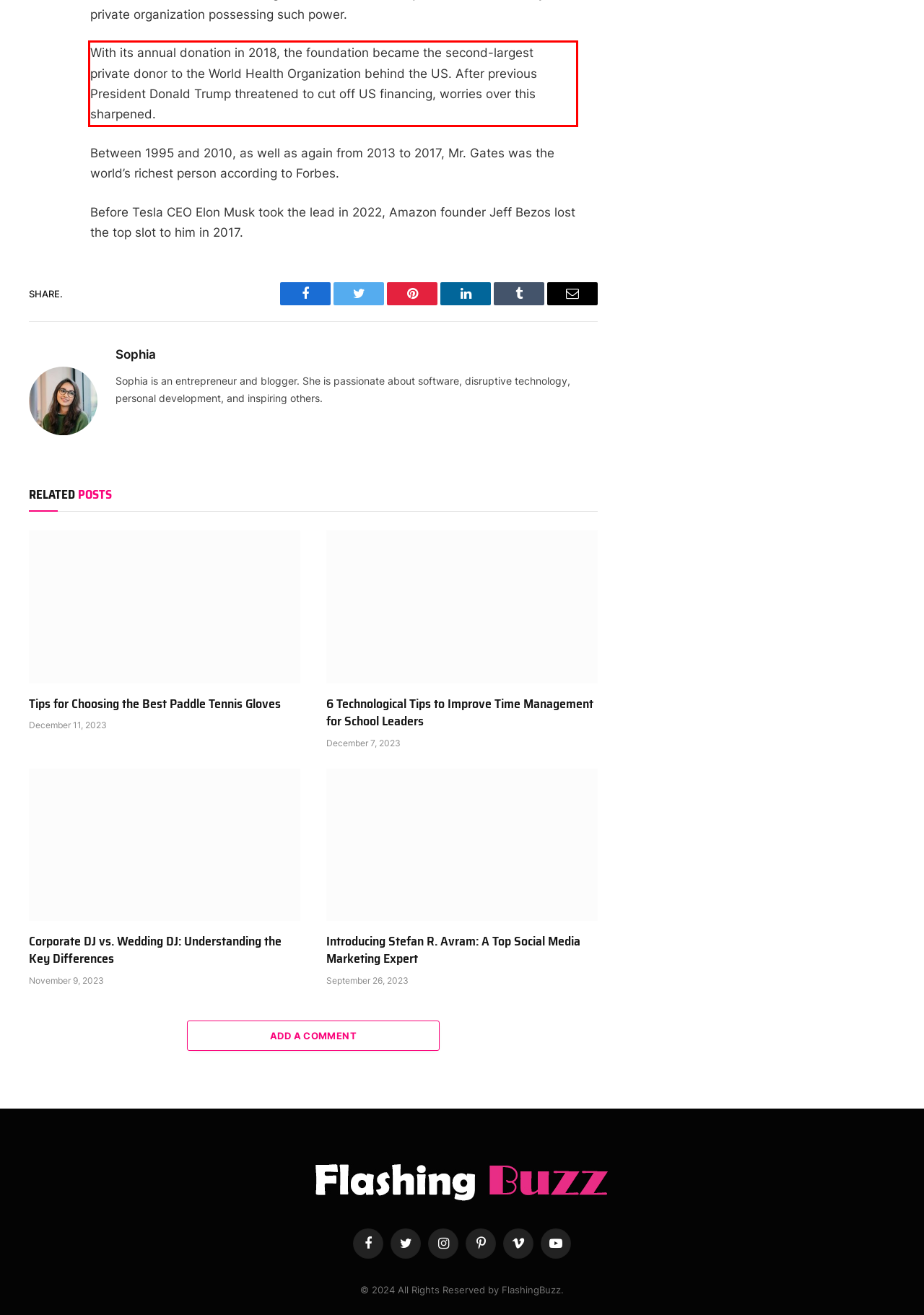From the provided screenshot, extract the text content that is enclosed within the red bounding box.

With its annual donation in 2018, the foundation became the second-largest private donor to the World Health Organization behind the US. After previous President Donald Trump threatened to cut off US financing, worries over this sharpened.